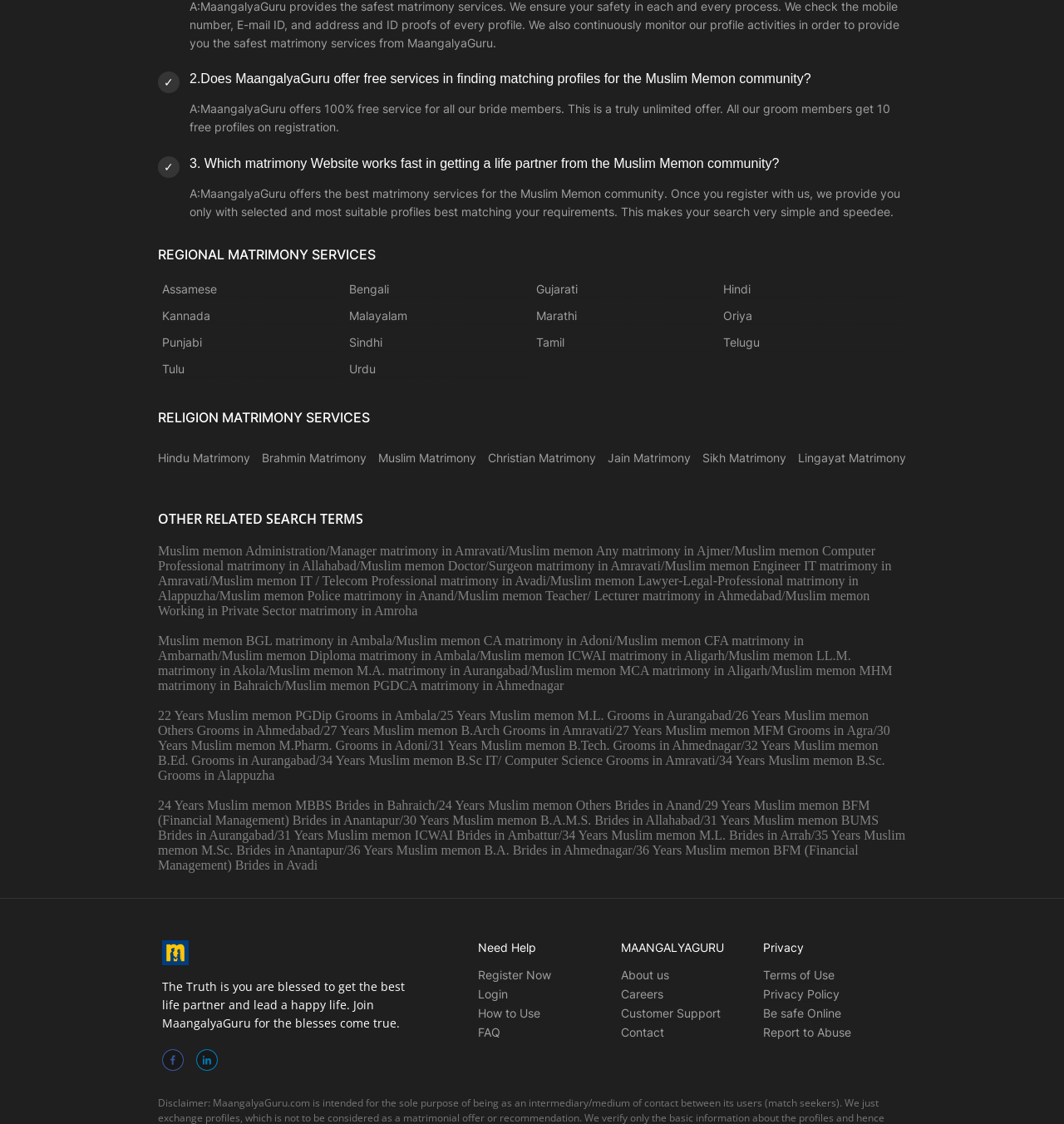What is the name of the matrimony service?
Look at the screenshot and respond with a single word or phrase.

MaangalyaGuru